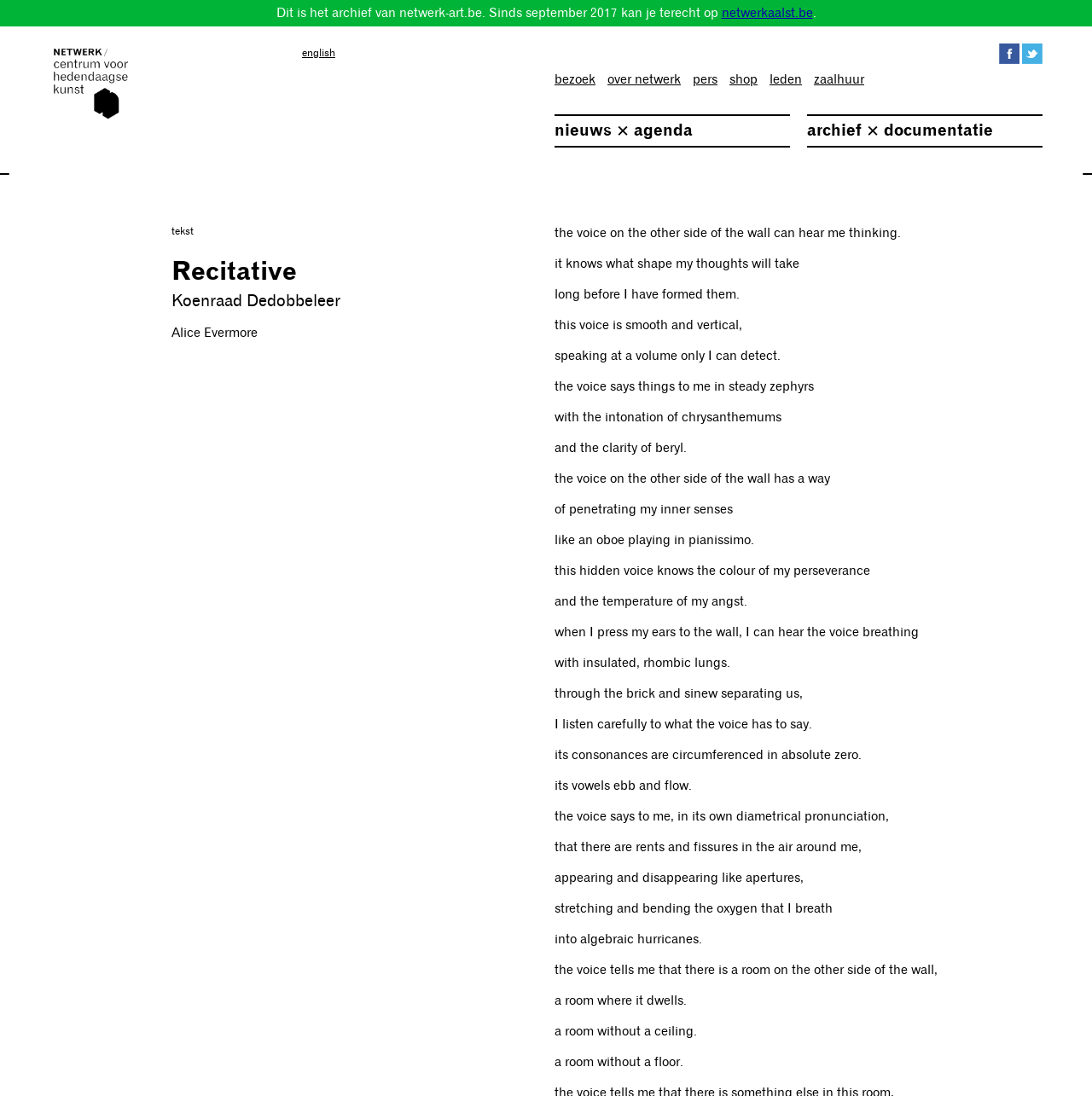Locate the bounding box coordinates of the area you need to click to fulfill this instruction: 'visit the english version of the website'. The coordinates must be in the form of four float numbers ranging from 0 to 1: [left, top, right, bottom].

[0.277, 0.042, 0.307, 0.054]